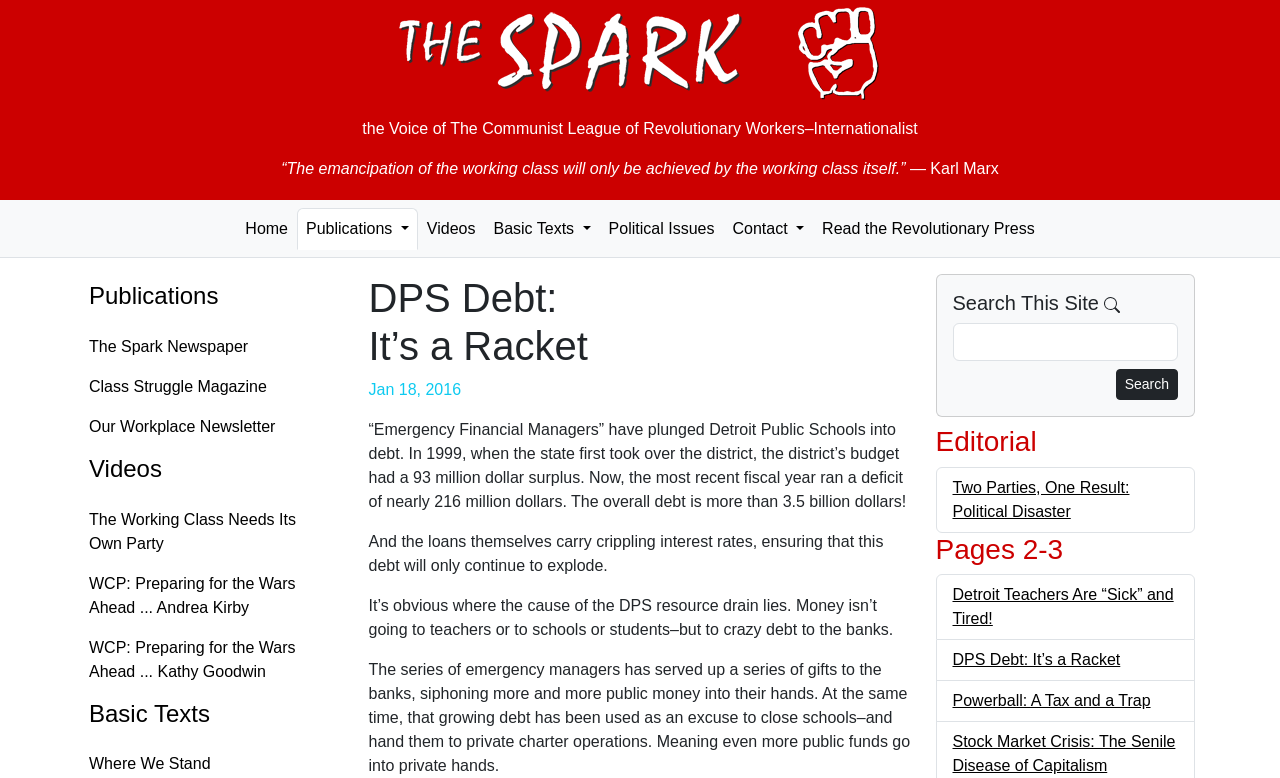Answer the question with a brief word or phrase:
How many links are there under the 'Publications' heading?

3